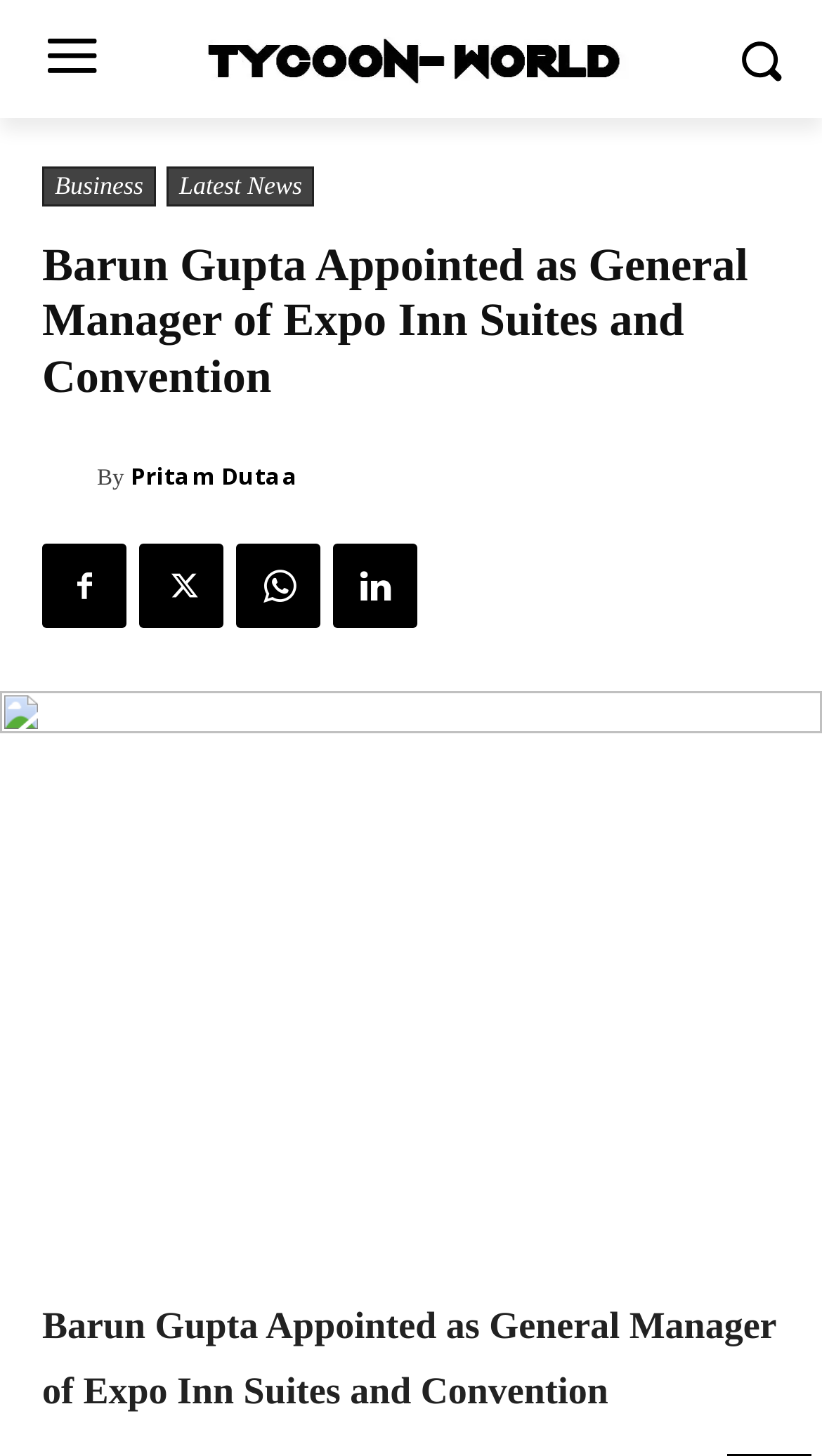What type of image is located at the top-right corner of the webpage?
Provide a concise answer using a single word or phrase based on the image.

Logo